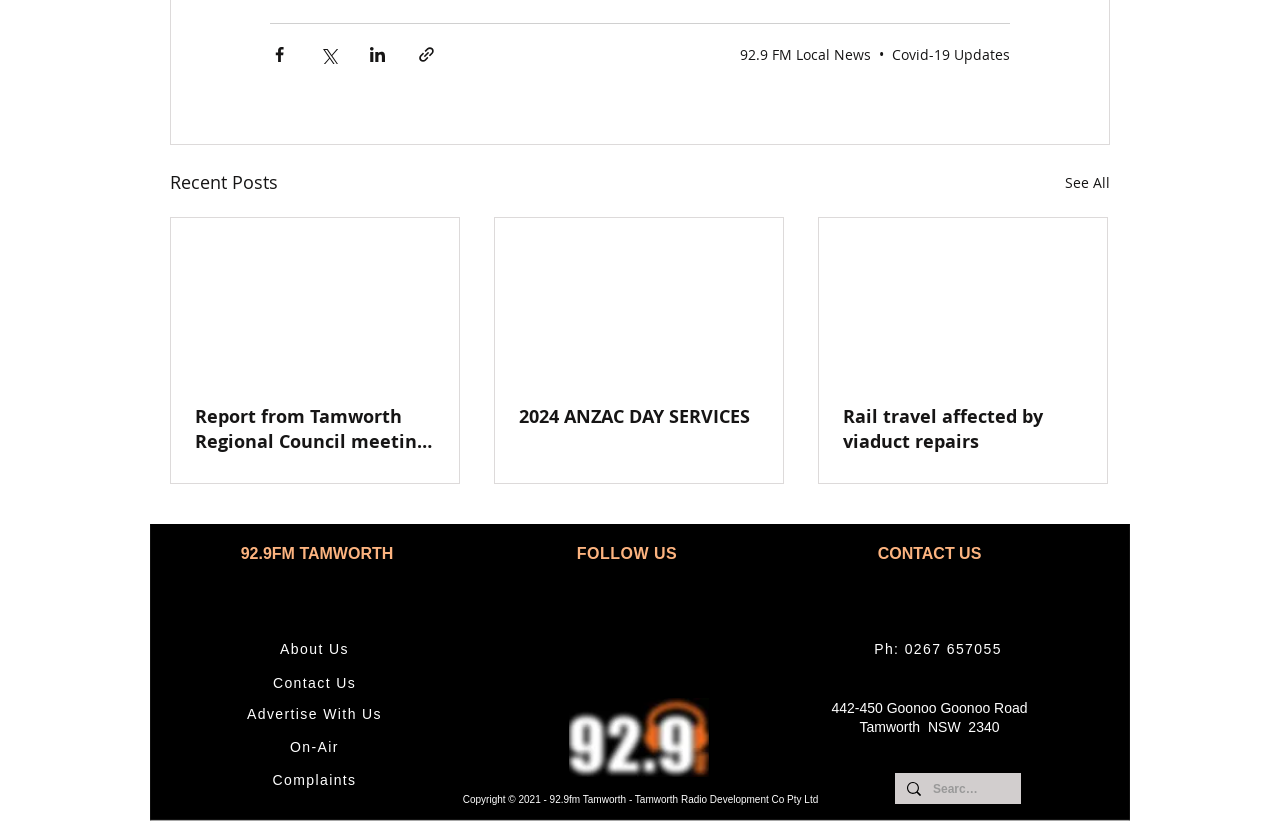Please locate the bounding box coordinates of the element that should be clicked to achieve the given instruction: "Share on Facebook".

None